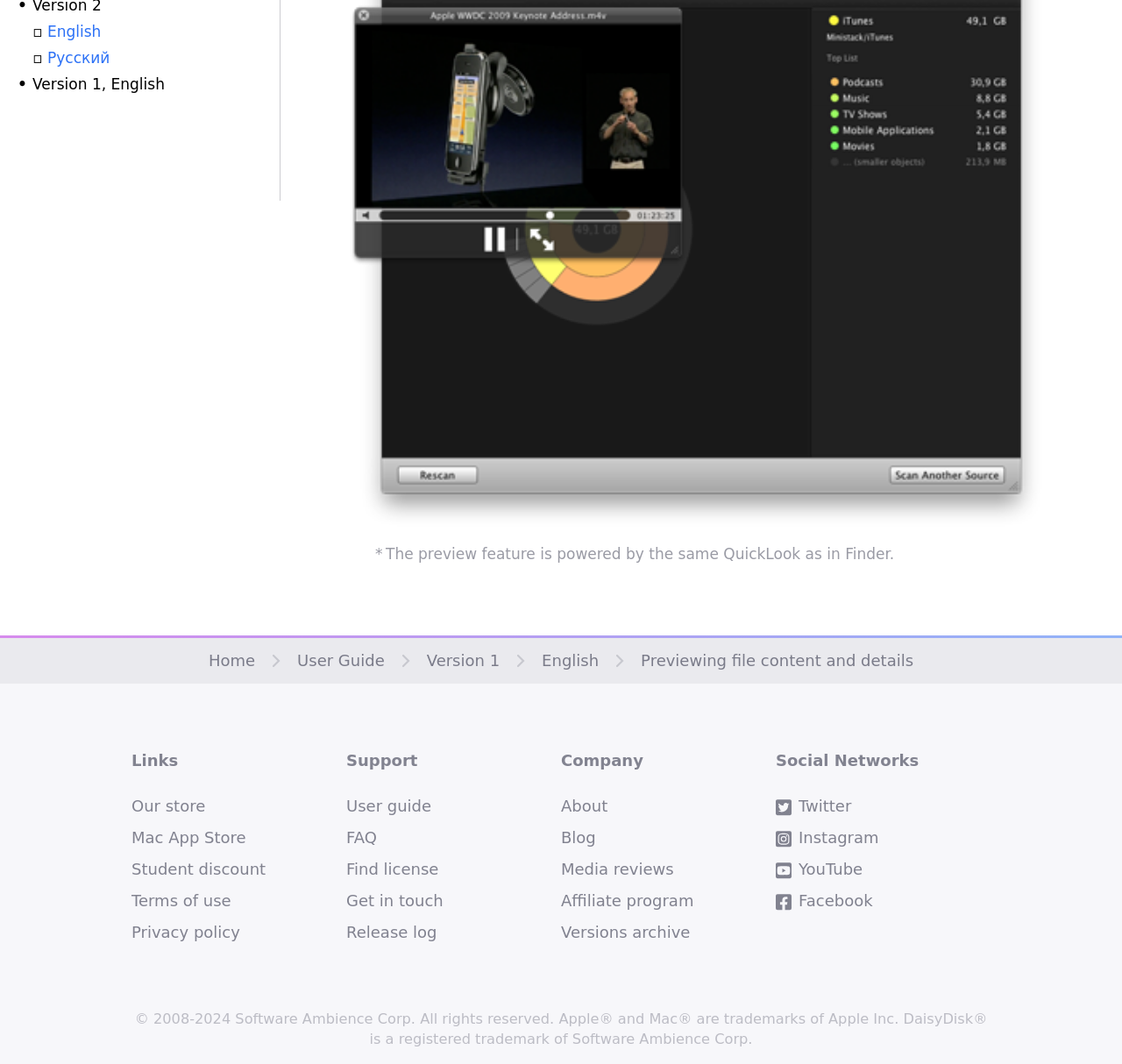Given the element description Get in touch, predict the bounding box coordinates for the UI element in the webpage screenshot. The format should be (top-left x, top-left y, bottom-right x, bottom-right y), and the values should be between 0 and 1.

[0.309, 0.838, 0.395, 0.855]